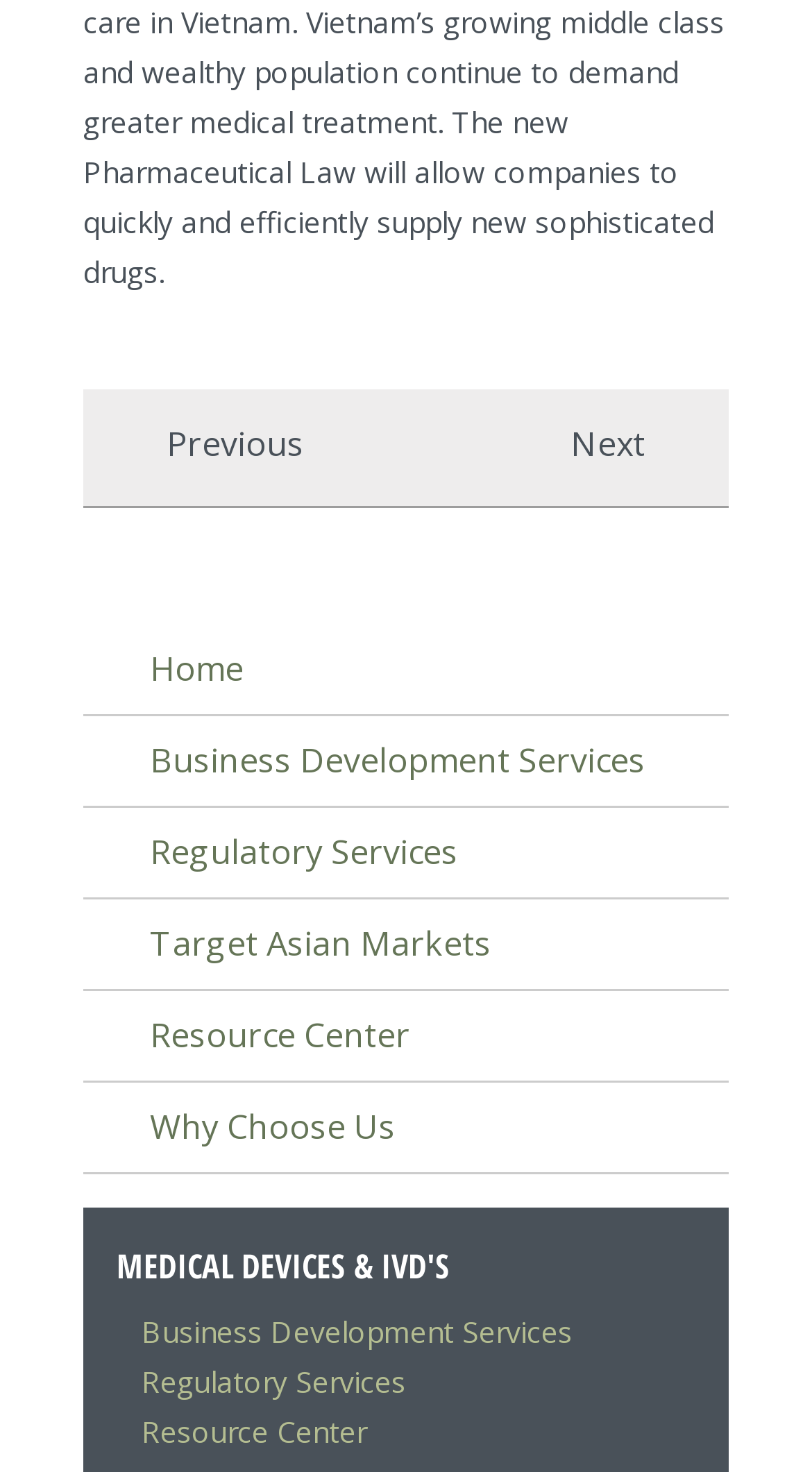What is the first link on the top left?
Based on the screenshot, provide a one-word or short-phrase response.

Previous